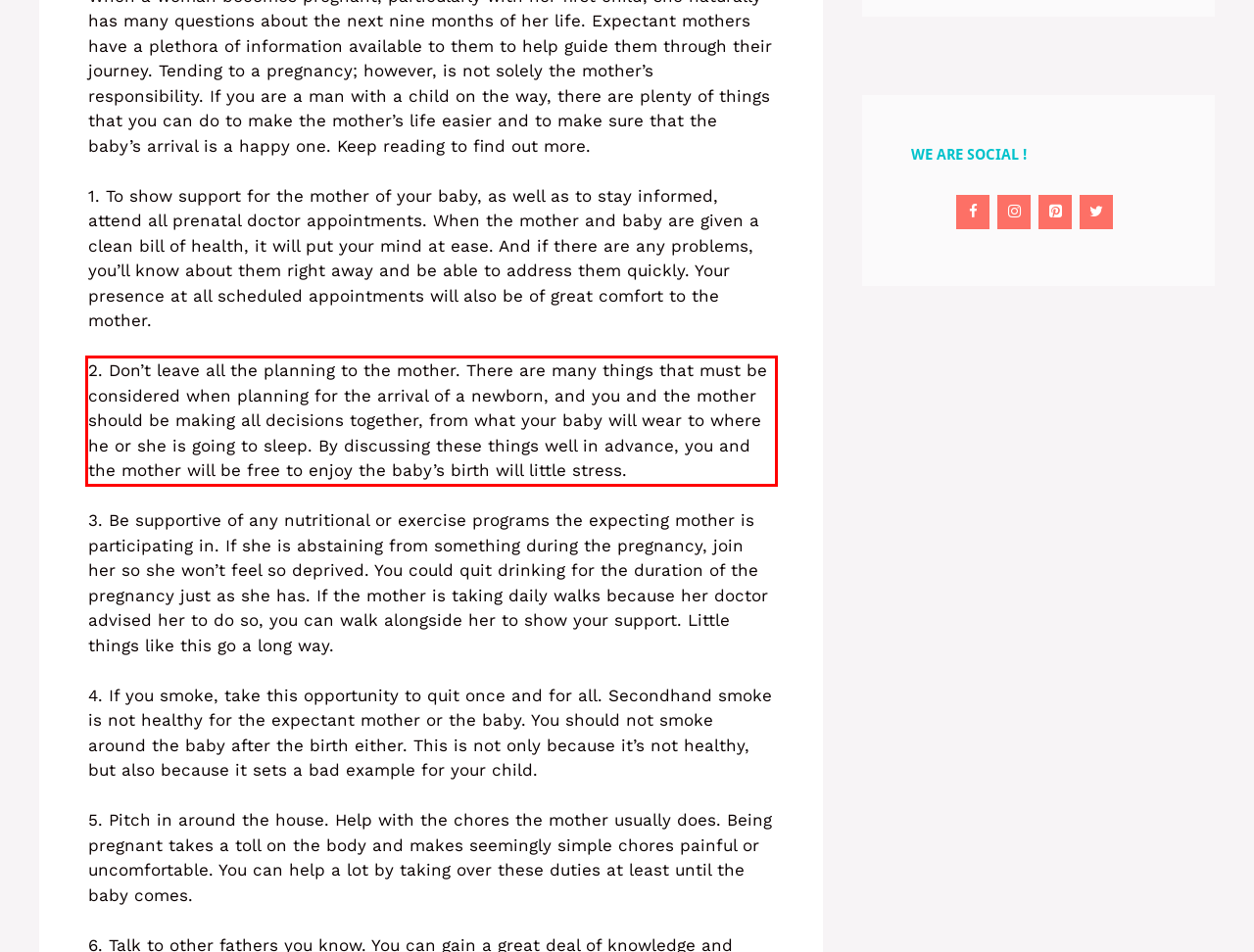Review the screenshot of the webpage and recognize the text inside the red rectangle bounding box. Provide the extracted text content.

2. Don’t leave all the planning to the mother. There are many things that must be considered when planning for the arrival of a newborn, and you and the mother should be making all decisions together, from what your baby will wear to where he or she is going to sleep. By discussing these things well in advance, you and the mother will be free to enjoy the baby’s birth will little stress.